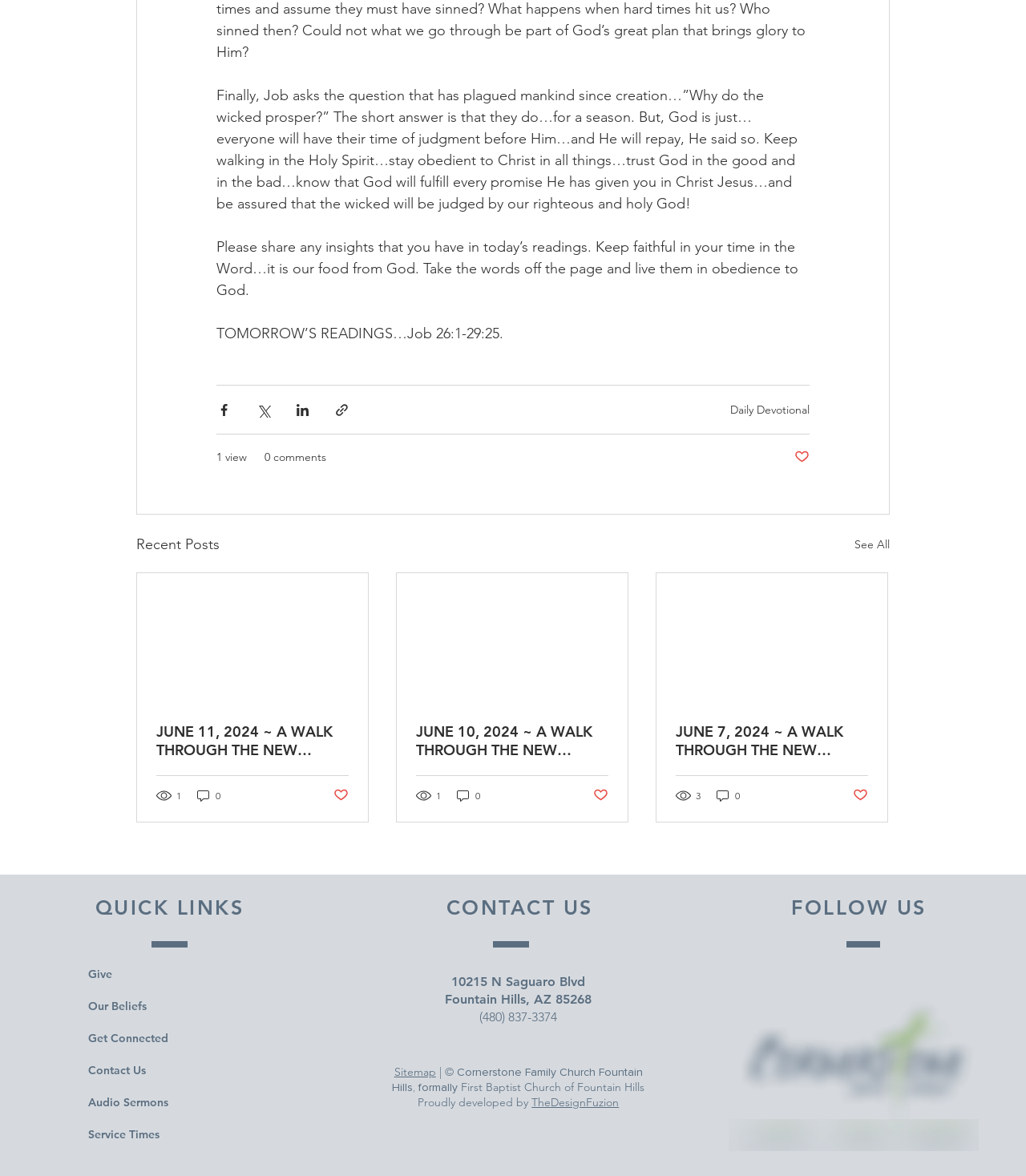Identify the bounding box coordinates for the element that needs to be clicked to fulfill this instruction: "Contact us". Provide the coordinates in the format of four float numbers between 0 and 1: [left, top, right, bottom].

[0.077, 0.897, 0.188, 0.924]